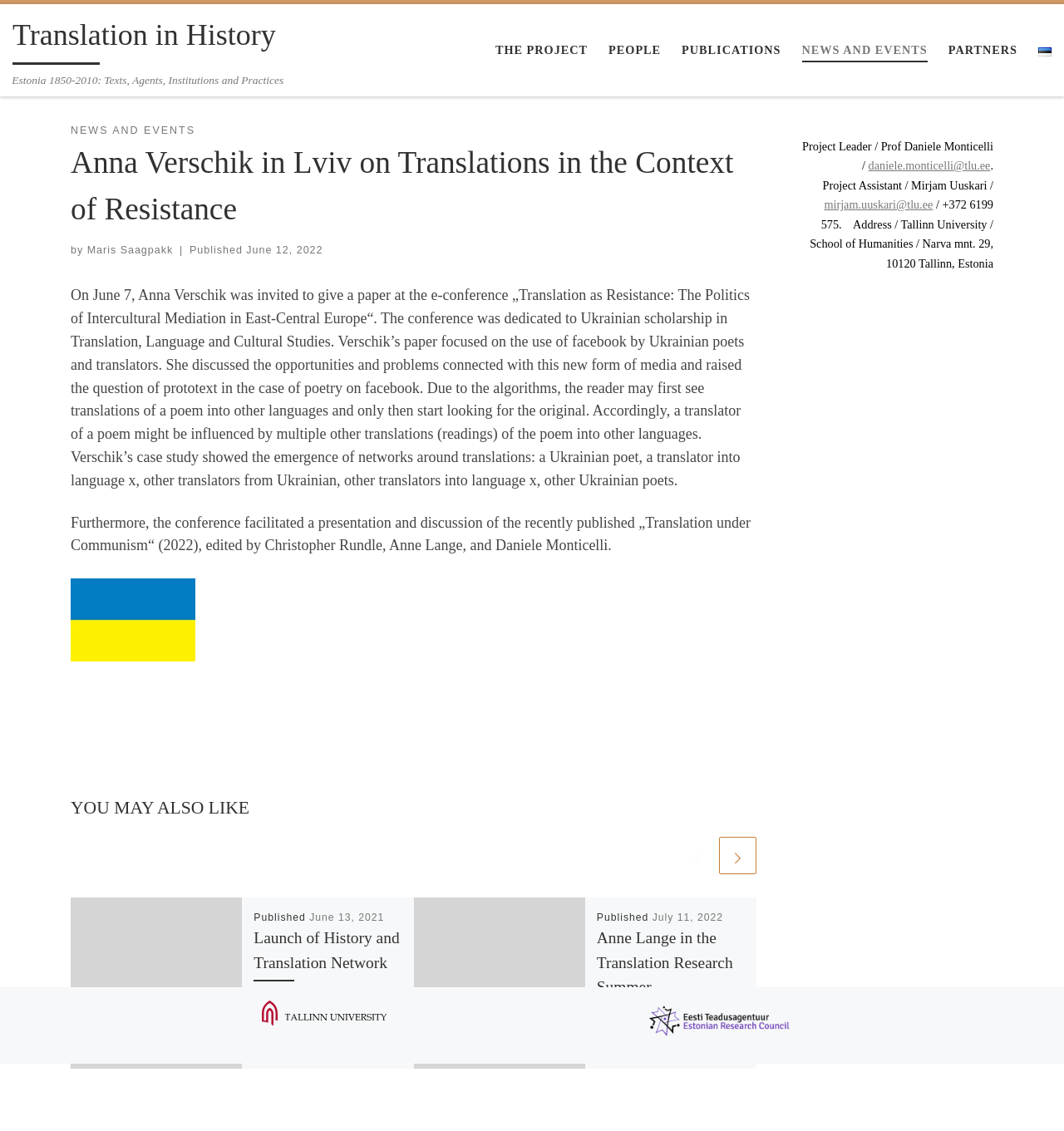Generate a comprehensive description of the webpage content.

The webpage is about the "Translation in History" project, with a focus on Anna Verschik's presentation in Lviv on translations in the context of resistance. At the top of the page, there is a navigation menu with links to "THE PROJECT", "PEOPLE", "PUBLICATIONS", "NEWS AND EVENTS", "PARTNERS", and "Eesti" (with an accompanying flag icon).

Below the navigation menu, there is a main article section with a heading that reads "Anna Verschik in Lviv on Translations in the Context of Resistance". The article is divided into several paragraphs, with links to related authors and a date of publication (June 12, 2022). The text describes Anna Verschik's paper on the use of Facebook by Ukrainian poets and translators, and how it raises questions about the original text and its translations.

To the right of the main article, there is a sidebar with a heading "YOU MAY ALSO LIKE", accompanied by two generic icons. Below this heading, there are three article previews with images, headings, and publication dates.

At the bottom of the page, there is a footer section with a list of project team members, including the project leader and assistant, with their email addresses and contact information. There are also two links to unknown pages.

Throughout the page, there are several images, including a flag icon for "Eesti" and images accompanying the article previews in the sidebar. The overall layout is organized, with clear headings and concise text.